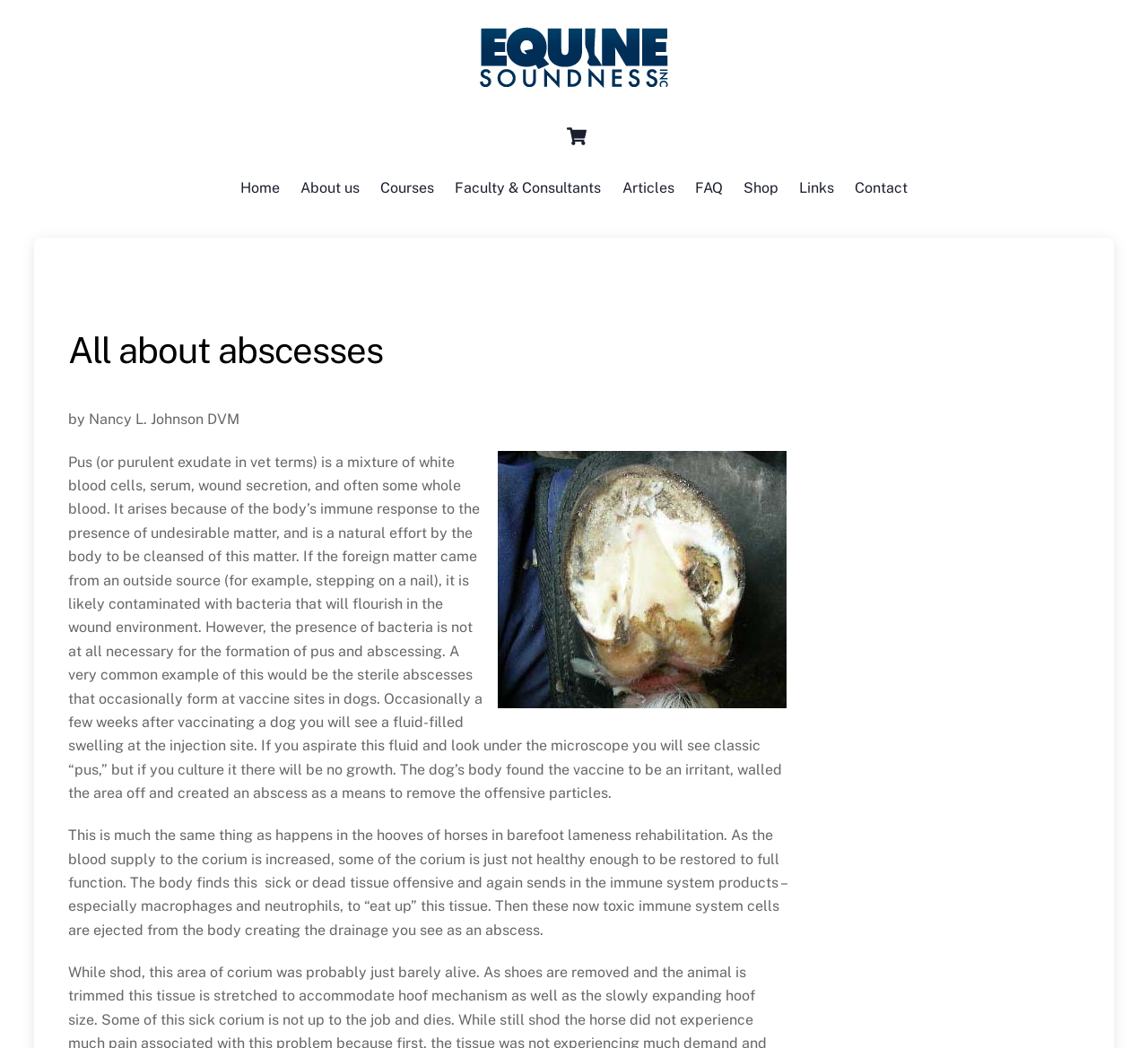Use one word or a short phrase to answer the question provided: 
How many links are in the top navigation bar?

9